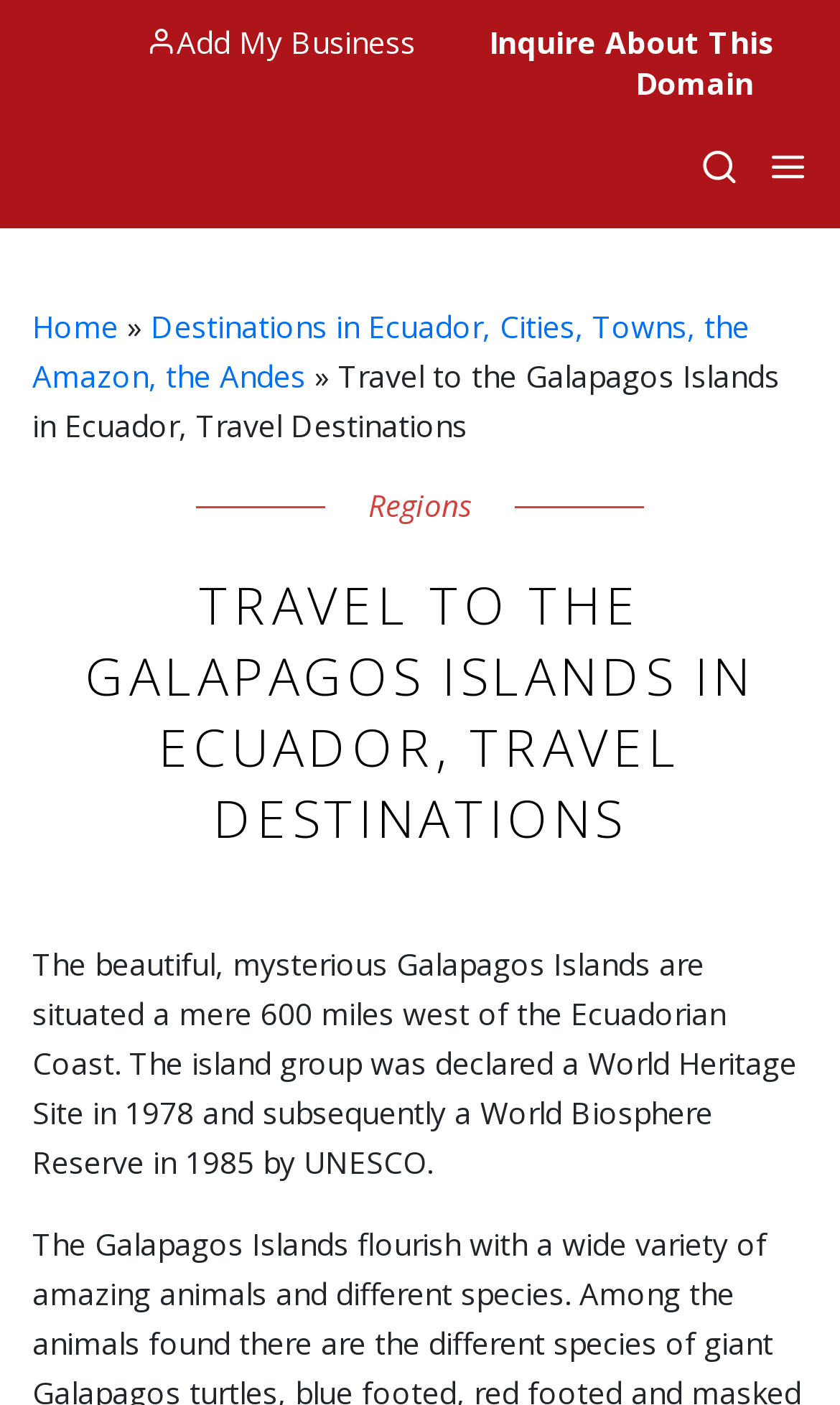Please provide the bounding box coordinate of the region that matches the element description: Inquire About This Domain. Coordinates should be in the format (top-left x, top-left y, bottom-right x, bottom-right y) and all values should be between 0 and 1.

[0.531, 0.015, 0.923, 0.074]